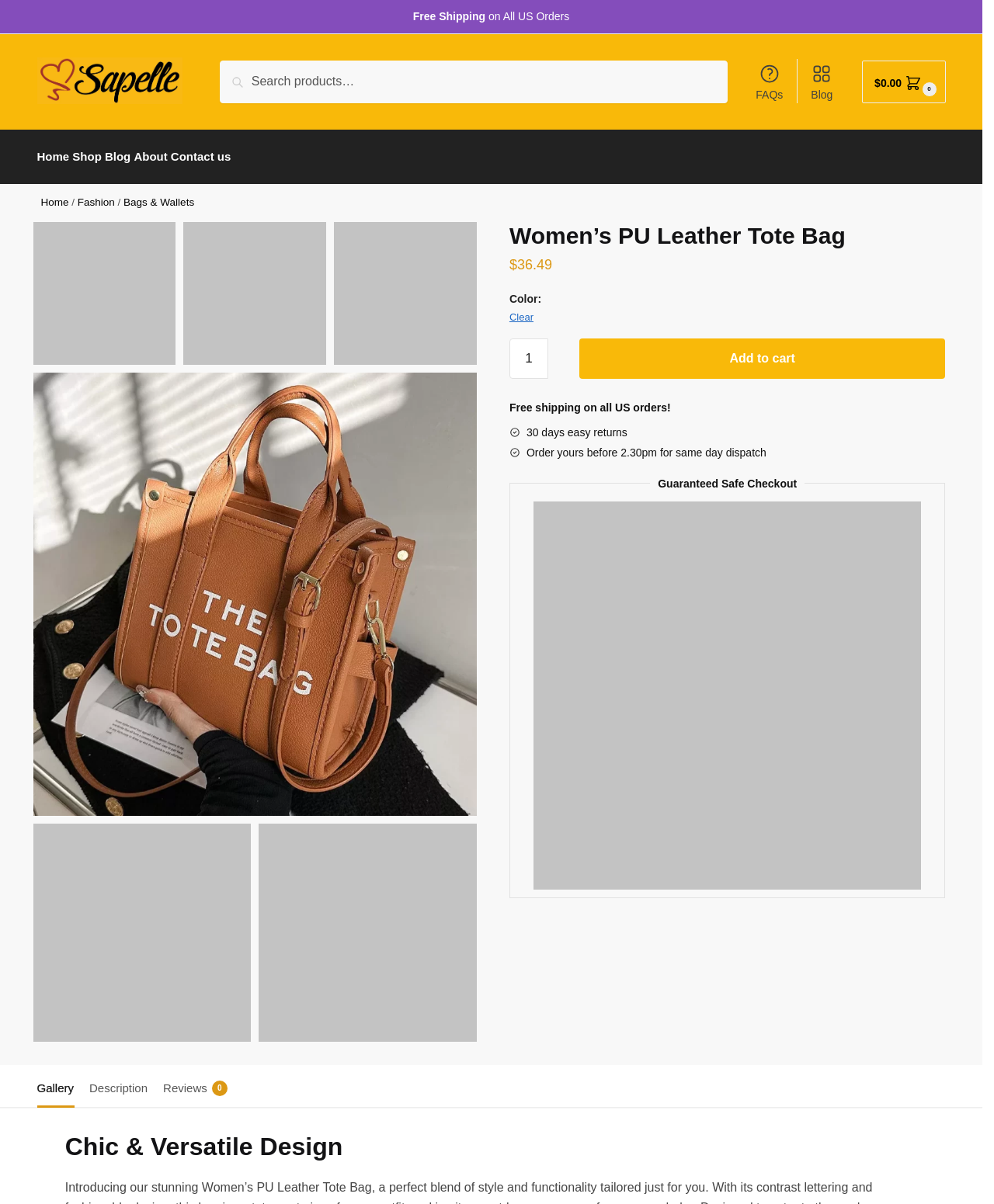Can you find the bounding box coordinates for the element to click on to achieve the instruction: "Add to cart"?

[0.583, 0.274, 0.951, 0.308]